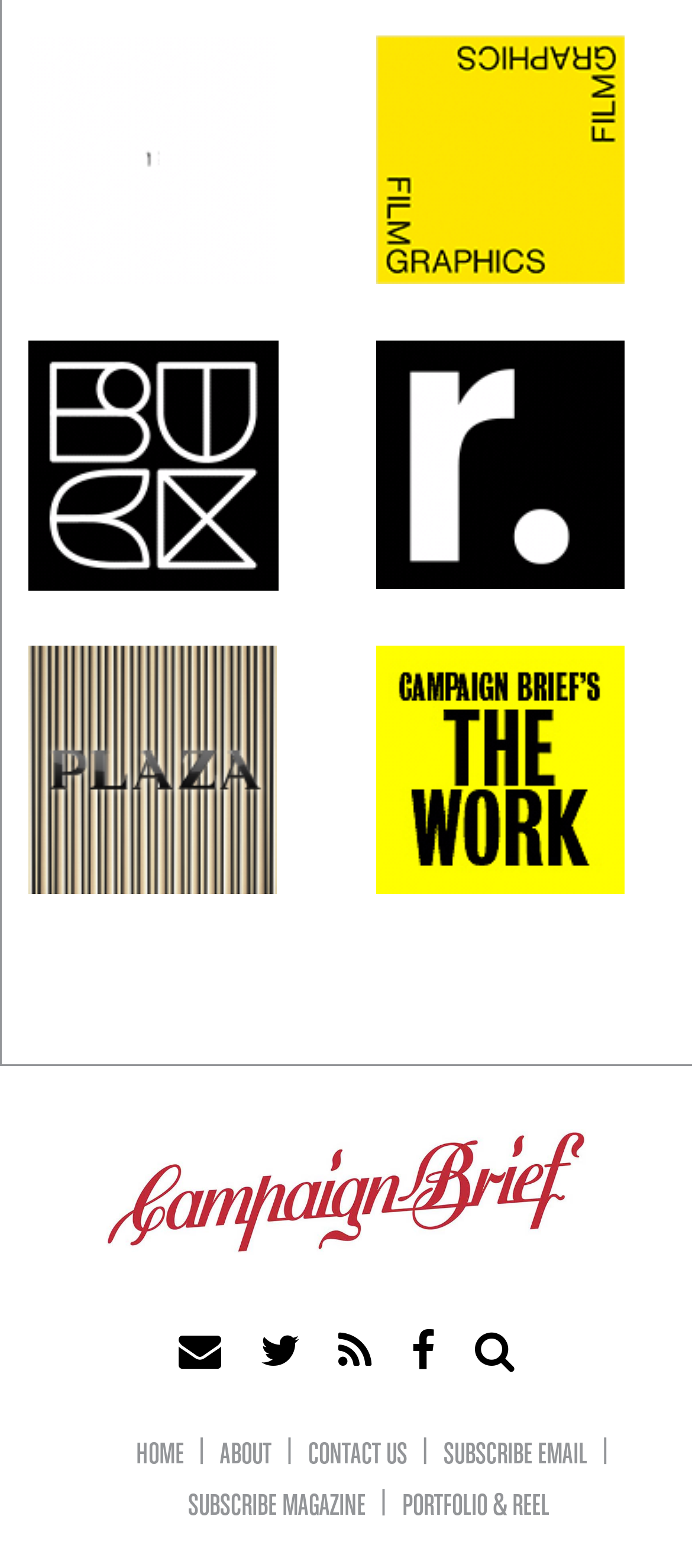What is the text on the second link from the left in the bottom navigation bar?
Please provide a single word or phrase as your answer based on the image.

ABOUT